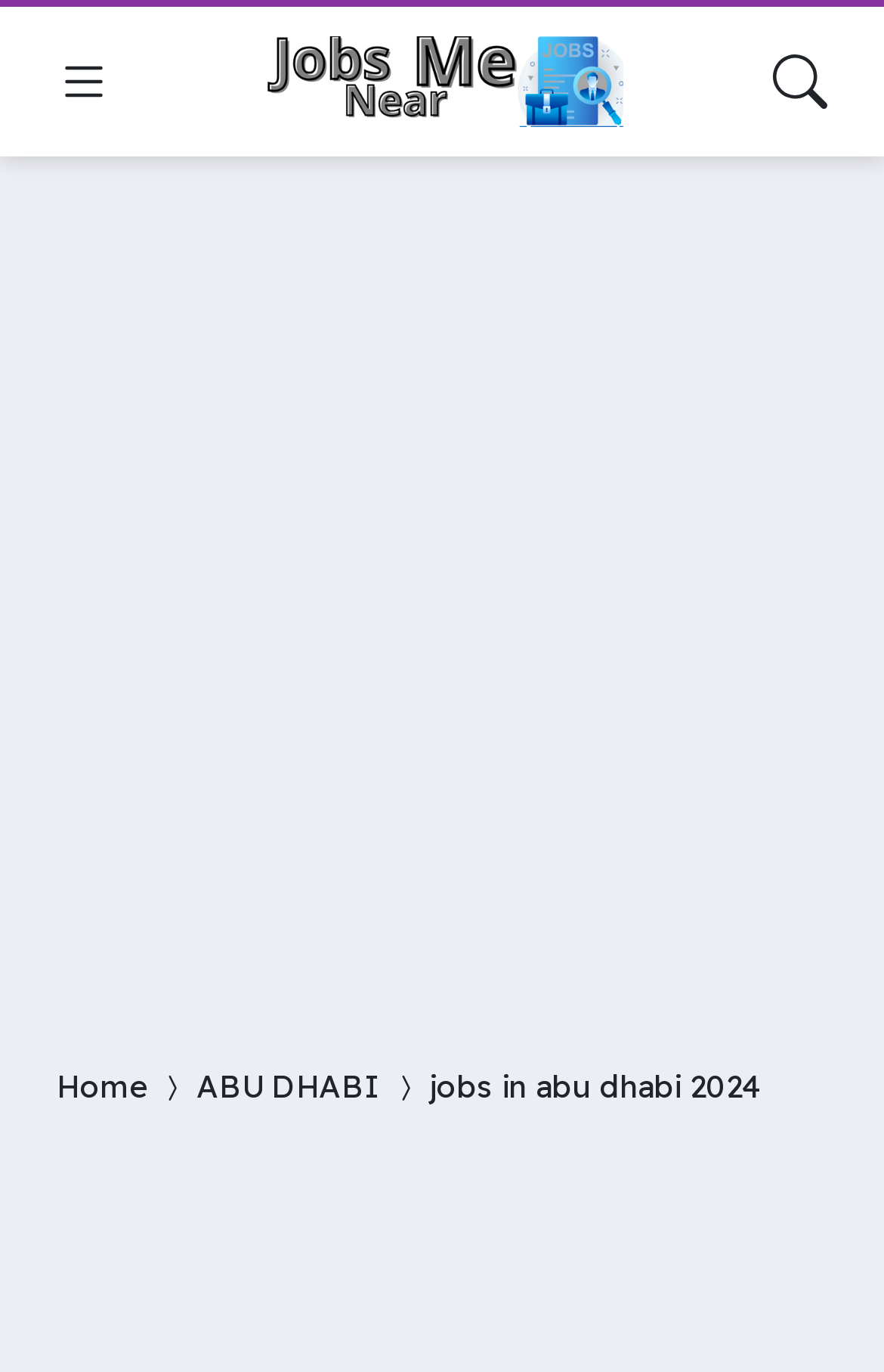What is the text on the middle section of the webpage? From the image, respond with a single word or brief phrase.

jobs in abu dhabi 2024